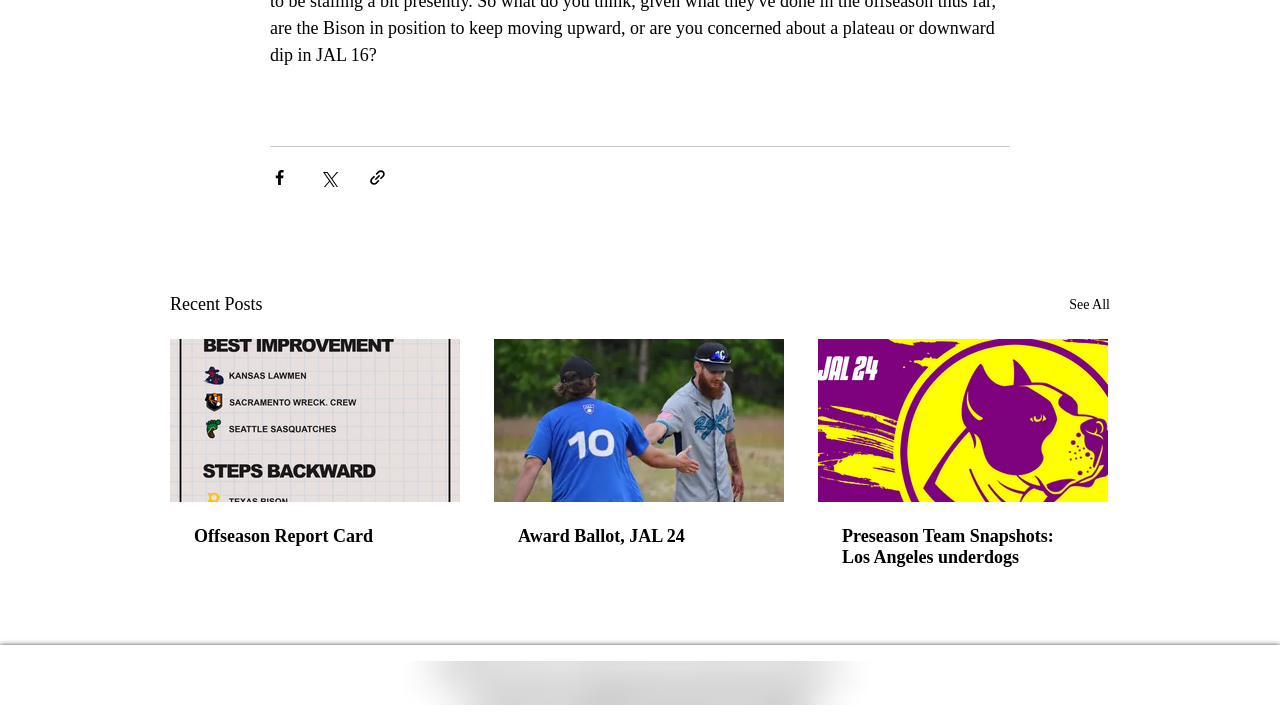Find the bounding box coordinates for the area you need to click to carry out the instruction: "See all recent posts". The coordinates should be four float numbers between 0 and 1, indicated as [left, top, right, bottom].

[0.835, 0.403, 0.867, 0.443]